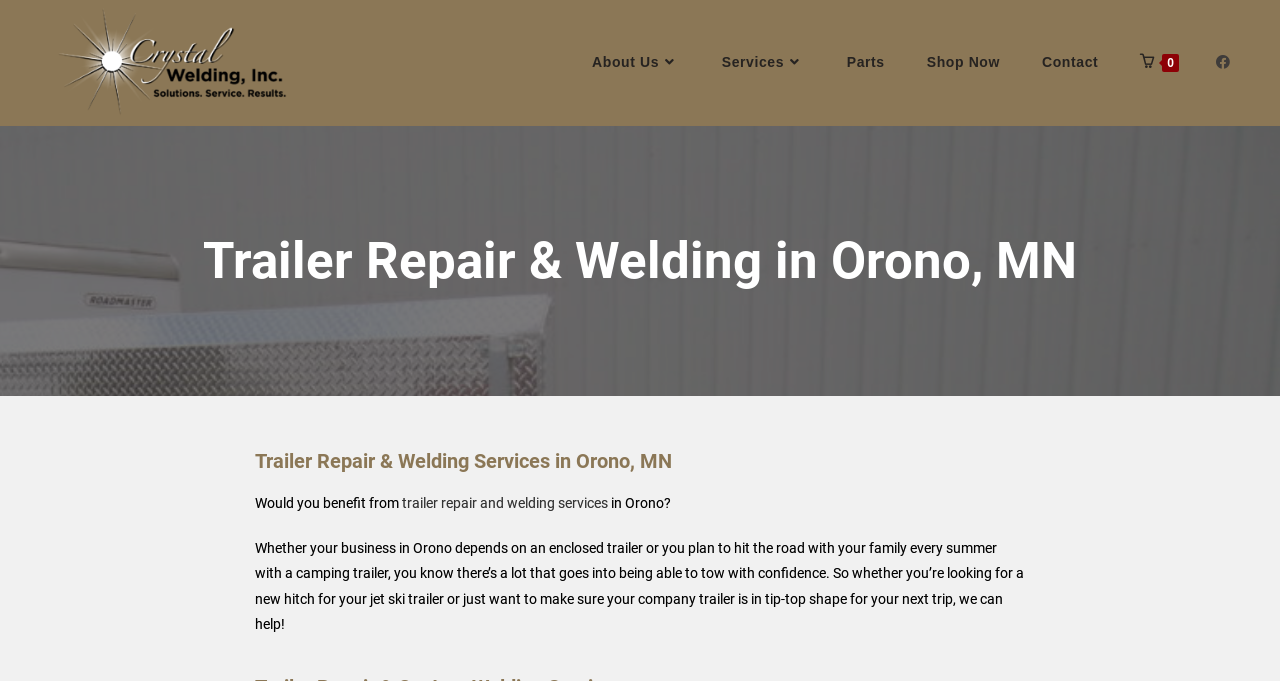Please identify the bounding box coordinates of the clickable element to fulfill the following instruction: "Contact Crystal Welding". The coordinates should be four float numbers between 0 and 1, i.e., [left, top, right, bottom].

[0.798, 0.0, 0.874, 0.184]